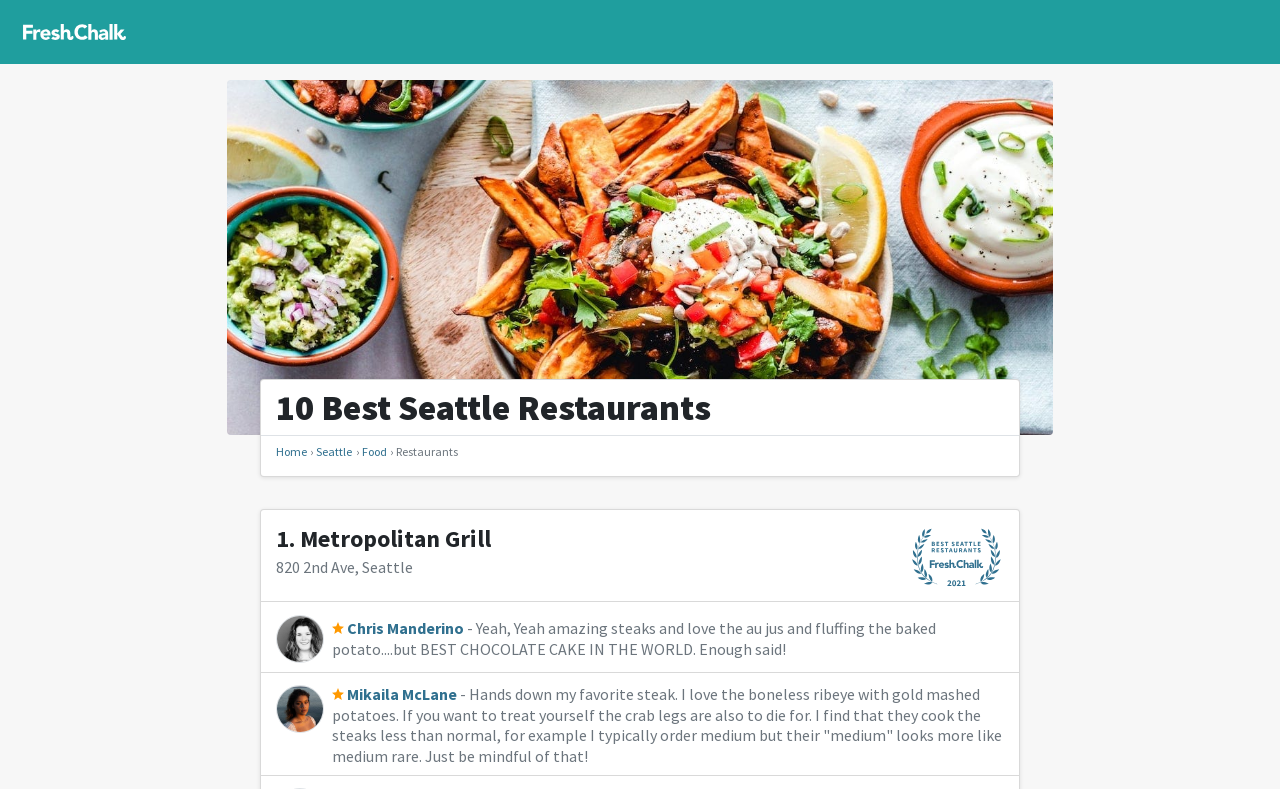What is the text of the webpage's headline?

10 Best Seattle Restaurants